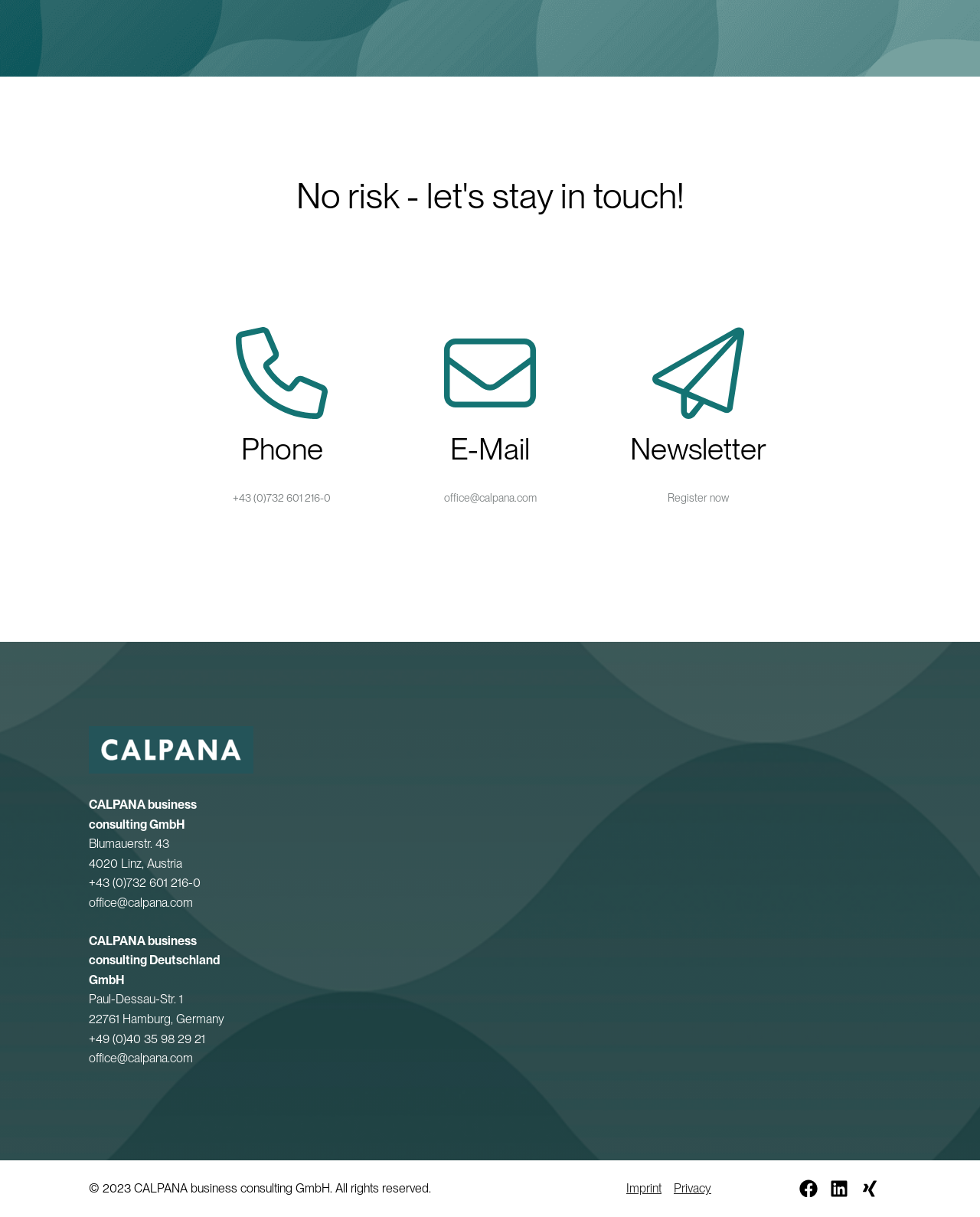Can you specify the bounding box coordinates for the region that should be clicked to fulfill this instruction: "Register for the newsletter".

[0.681, 0.404, 0.744, 0.414]